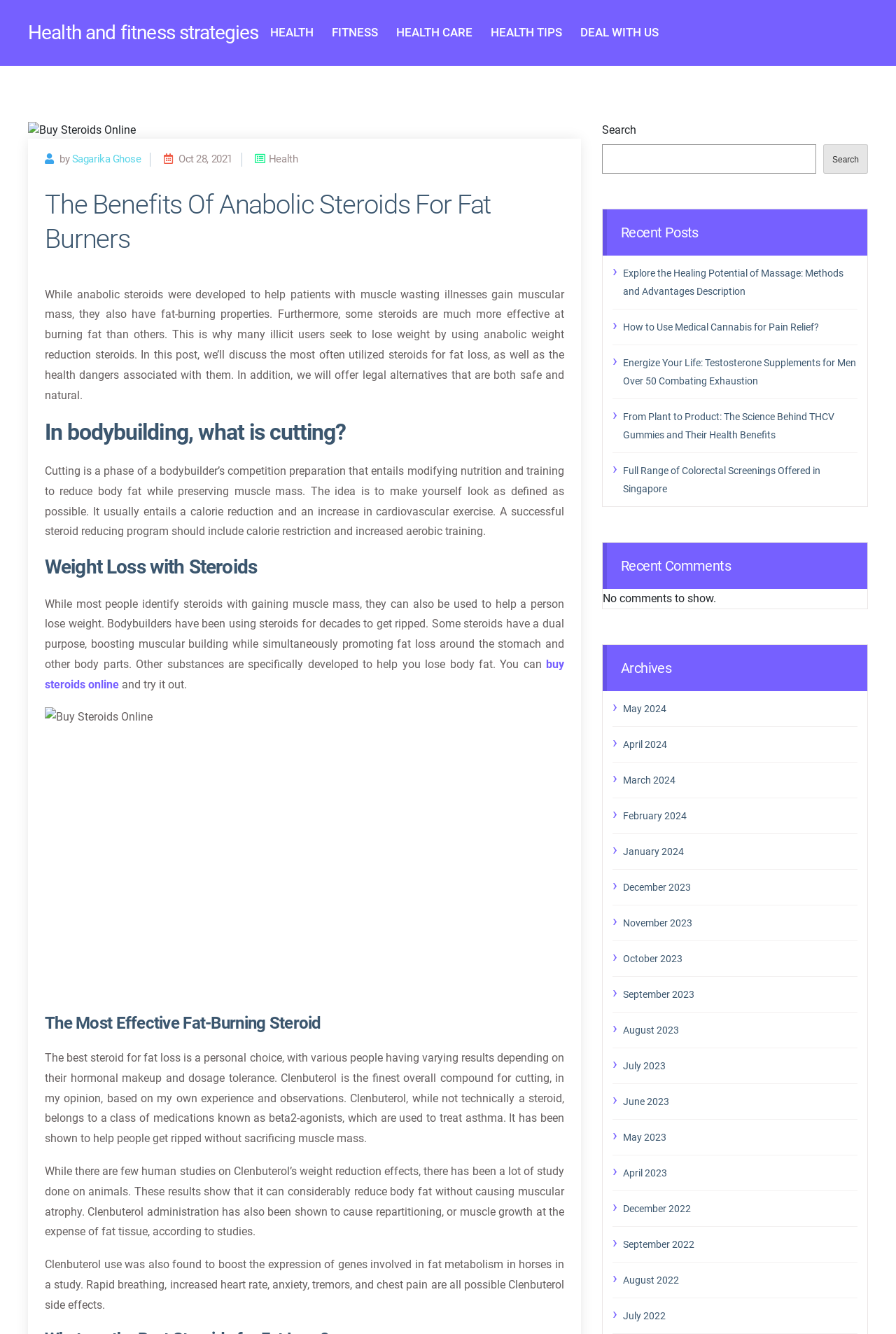Please analyze the image and provide a thorough answer to the question:
What is the current number of comments on this article?

The current number of comments on this article is zero, which can be found in the section of the webpage that displays recent comments, specifically in the static text that says 'No comments to show'.